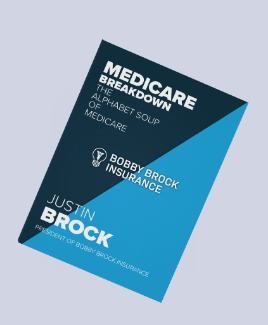Provide your answer in a single word or phrase: 
What is the primary color scheme of the book cover?

Blue